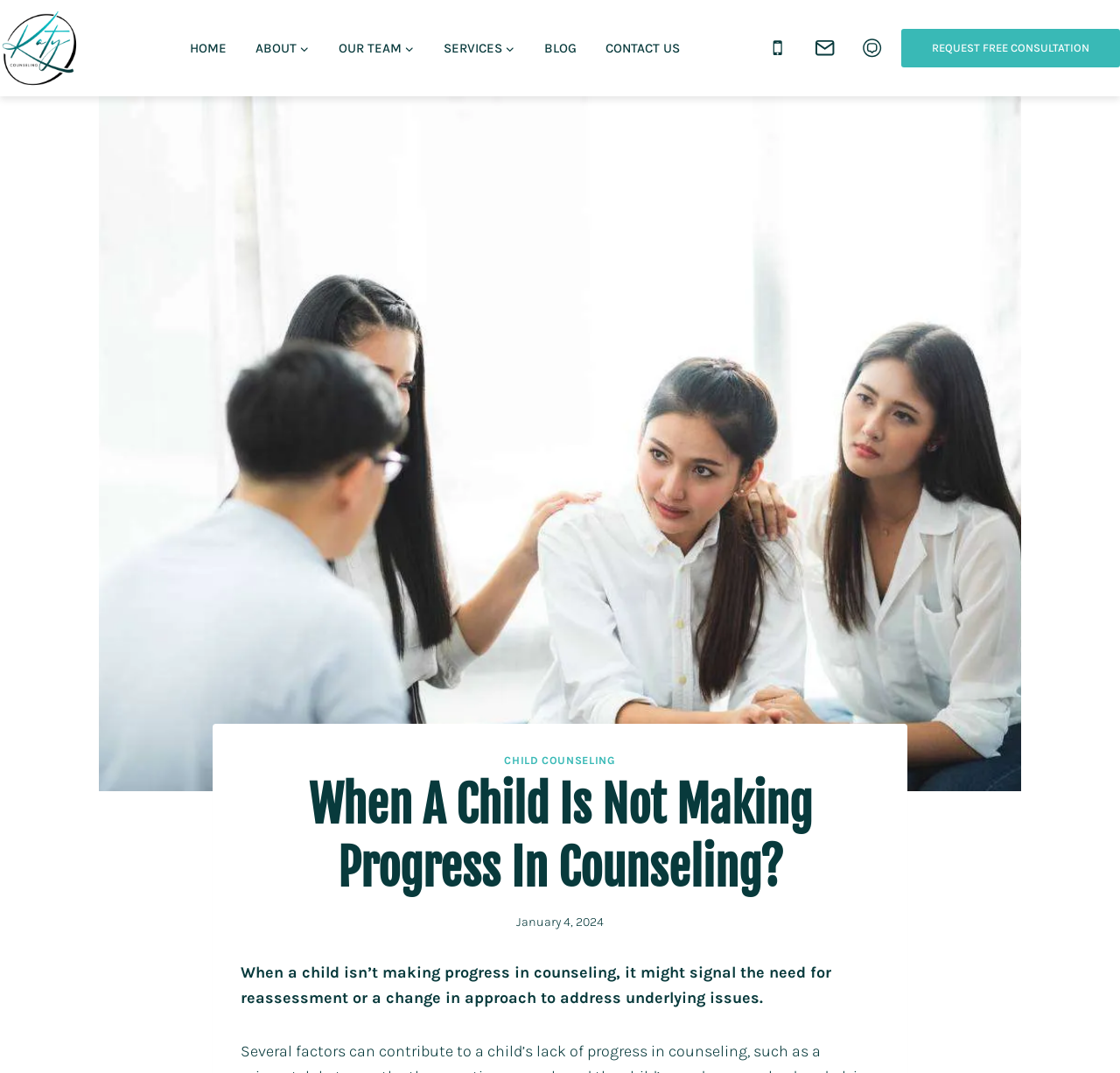Identify the bounding box coordinates for the element you need to click to achieve the following task: "Click on the 'CONTACT US' link". Provide the bounding box coordinates as four float numbers between 0 and 1, in the form [left, top, right, bottom].

[0.527, 0.028, 0.62, 0.062]